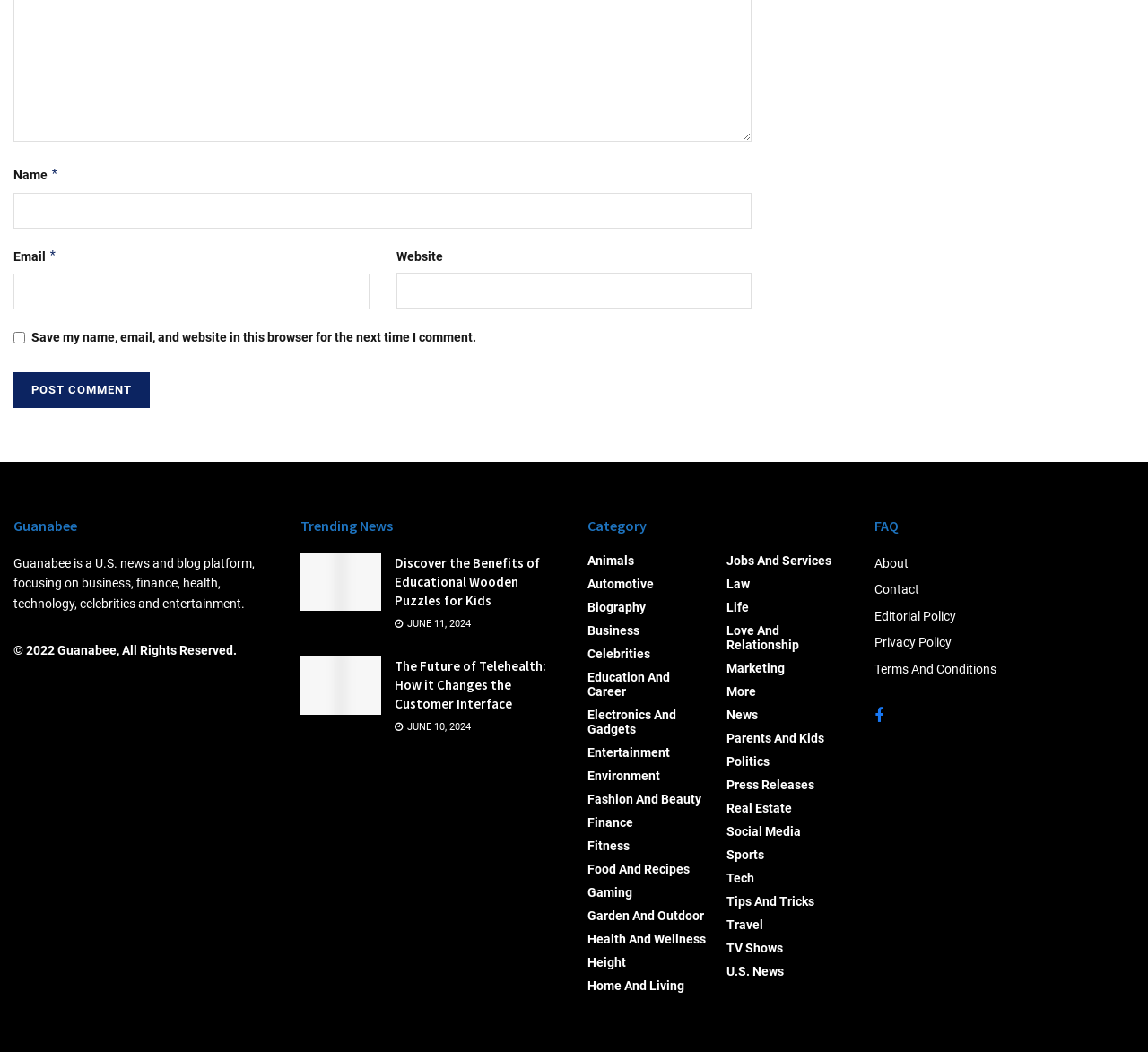Identify the bounding box for the described UI element: "parent_node: Email * aria-describedby="email-notes" name="email"".

[0.012, 0.257, 0.322, 0.291]